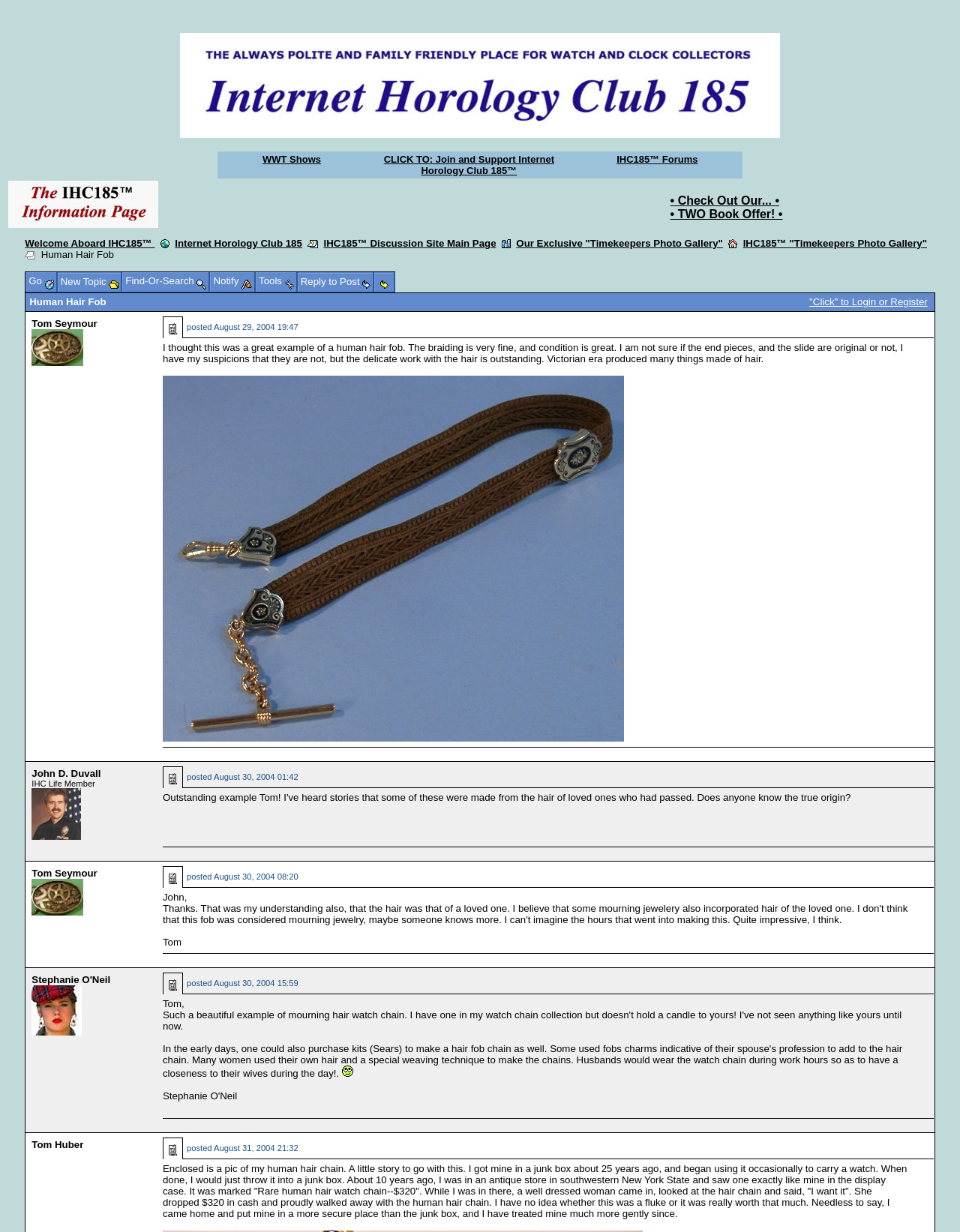Can you find the bounding box coordinates for the element that needs to be clicked to execute this instruction: "Visit IHC185 Discussion Site Main Page"? The coordinates should be given as four float numbers between 0 and 1, i.e., [left, top, right, bottom].

[0.337, 0.193, 0.517, 0.202]